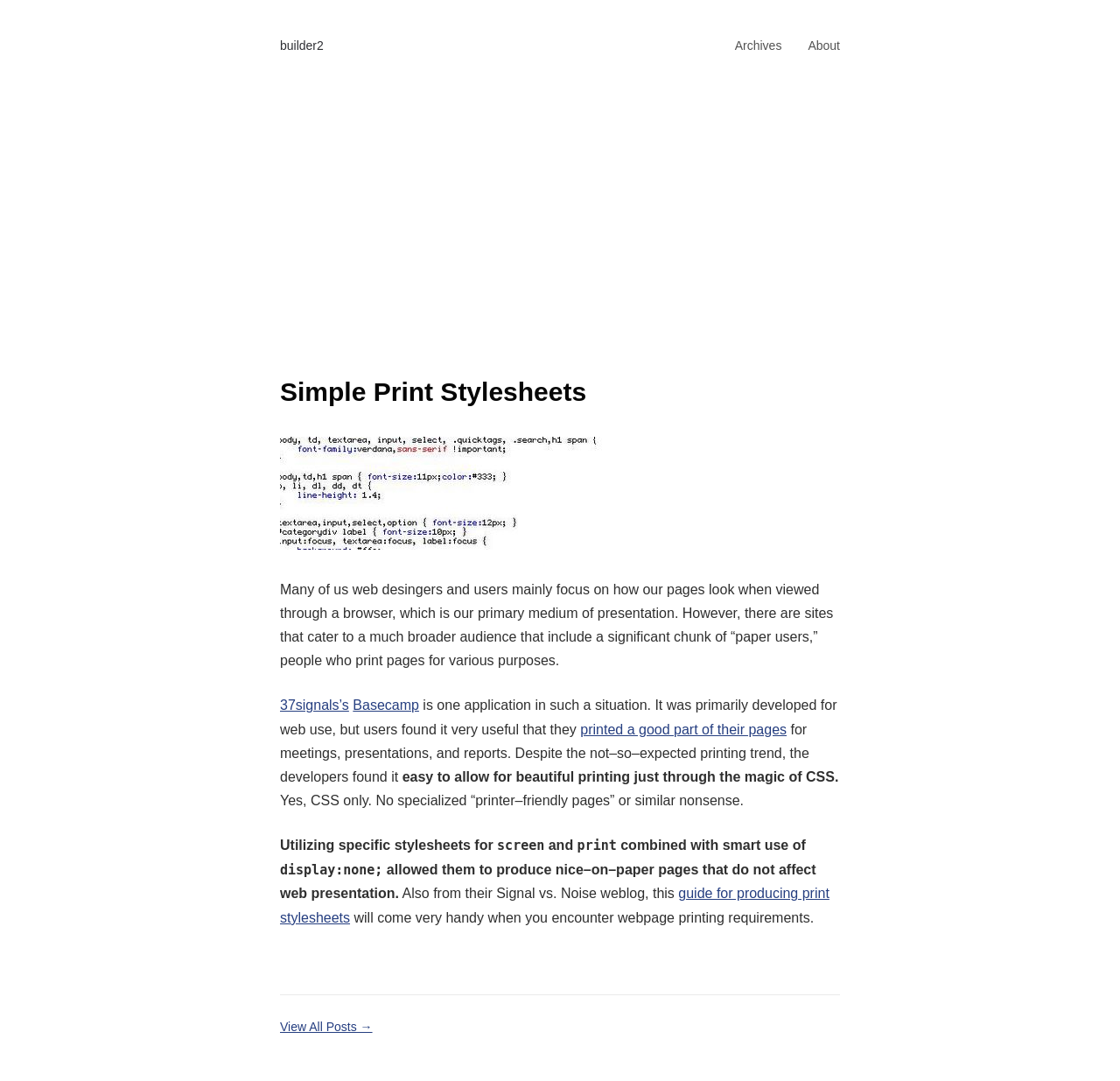Identify and extract the heading text of the webpage.

Simple Print Stylesheets